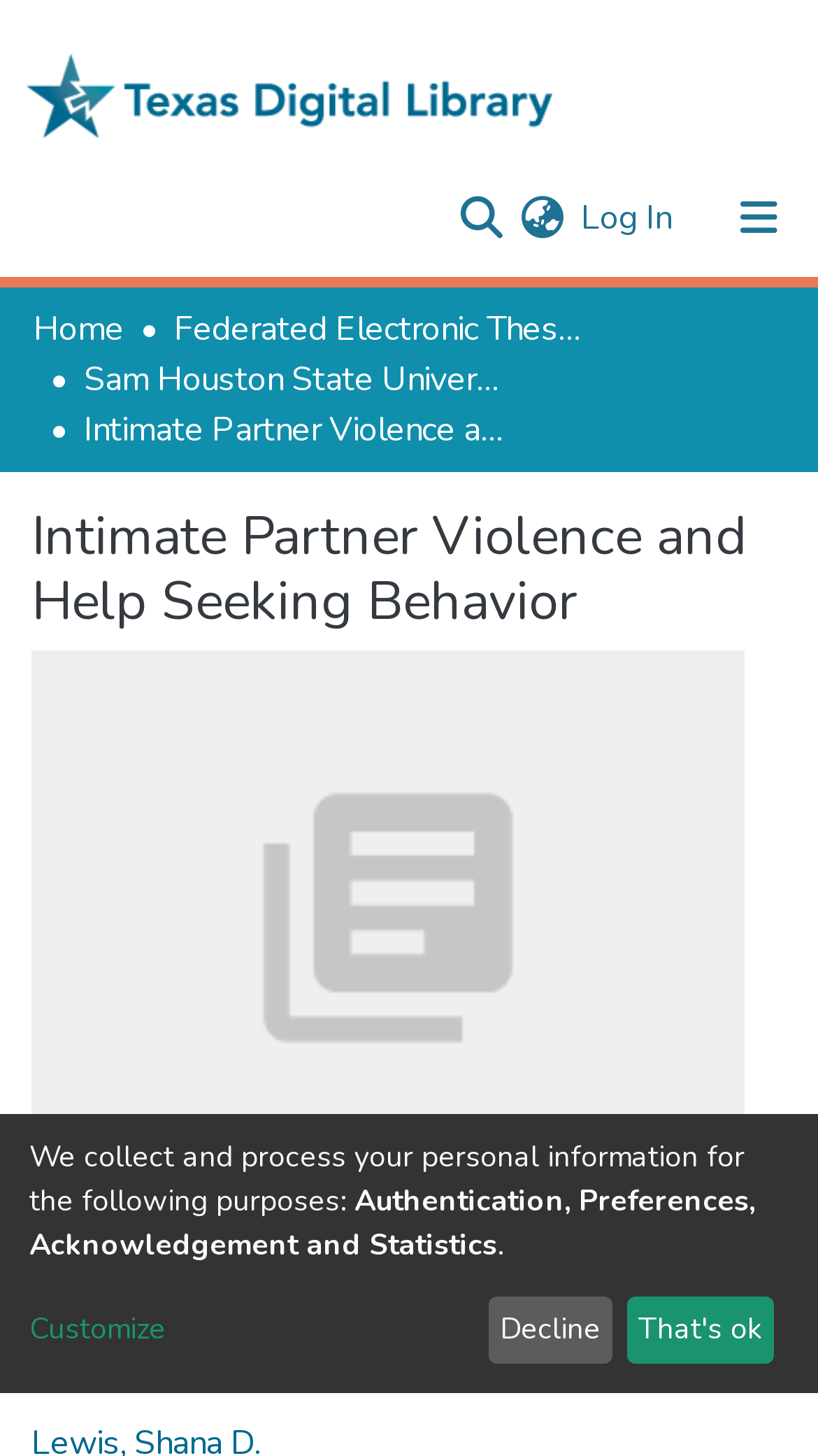Generate the title text from the webpage.

Intimate Partner Violence and Help Seeking Behavior